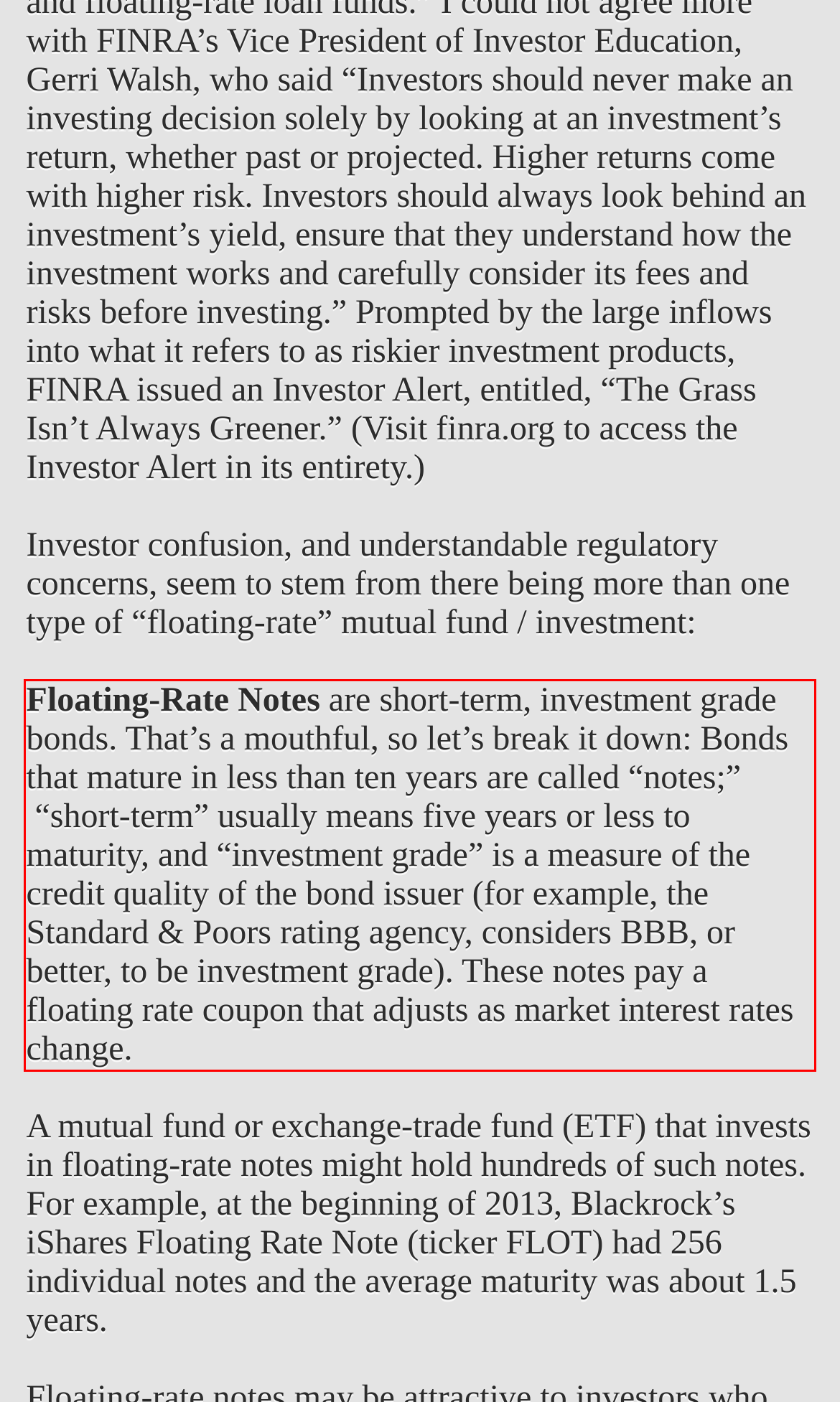With the provided screenshot of a webpage, locate the red bounding box and perform OCR to extract the text content inside it.

Floating-Rate Notes are short-term, investment grade bonds. That’s a mouthful, so let’s break it down: Bonds that mature in less than ten years are called “notes;” “short-term” usually means five years or less to maturity, and “investment grade” is a measure of the credit quality of the bond issuer (for example, the Standard & Poors rating agency, considers BBB, or better, to be investment grade). These notes pay a floating rate coupon that adjusts as market interest rates change.